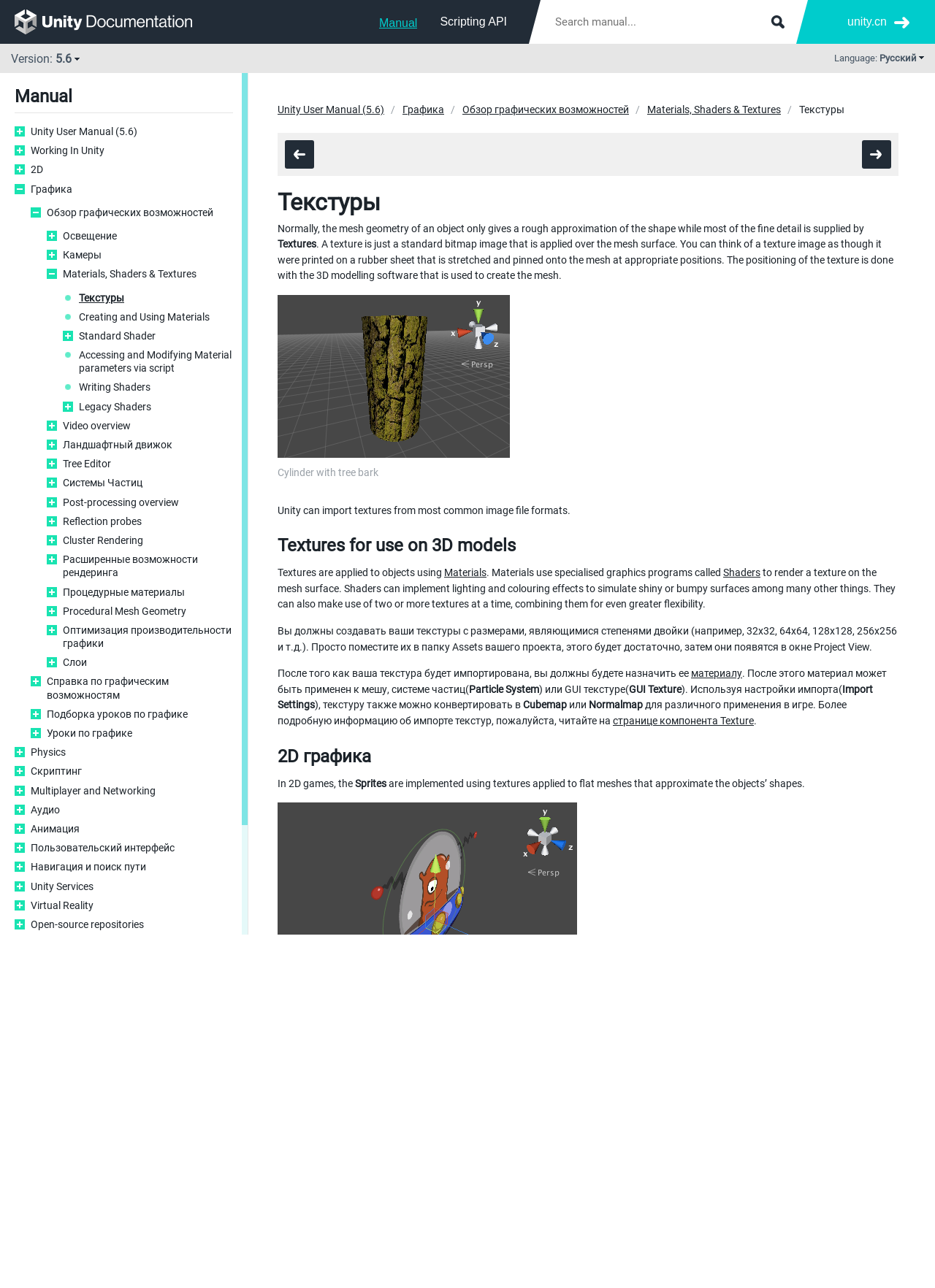What should be the size of textures?
Analyze the image and deliver a detailed answer to the question.

I found the answer by reading the paragraph that starts with 'Вы должны создавать ваши текстуры...' and understanding that textures should have sizes that are powers of 2, such as 32x32, 64x64, etc.